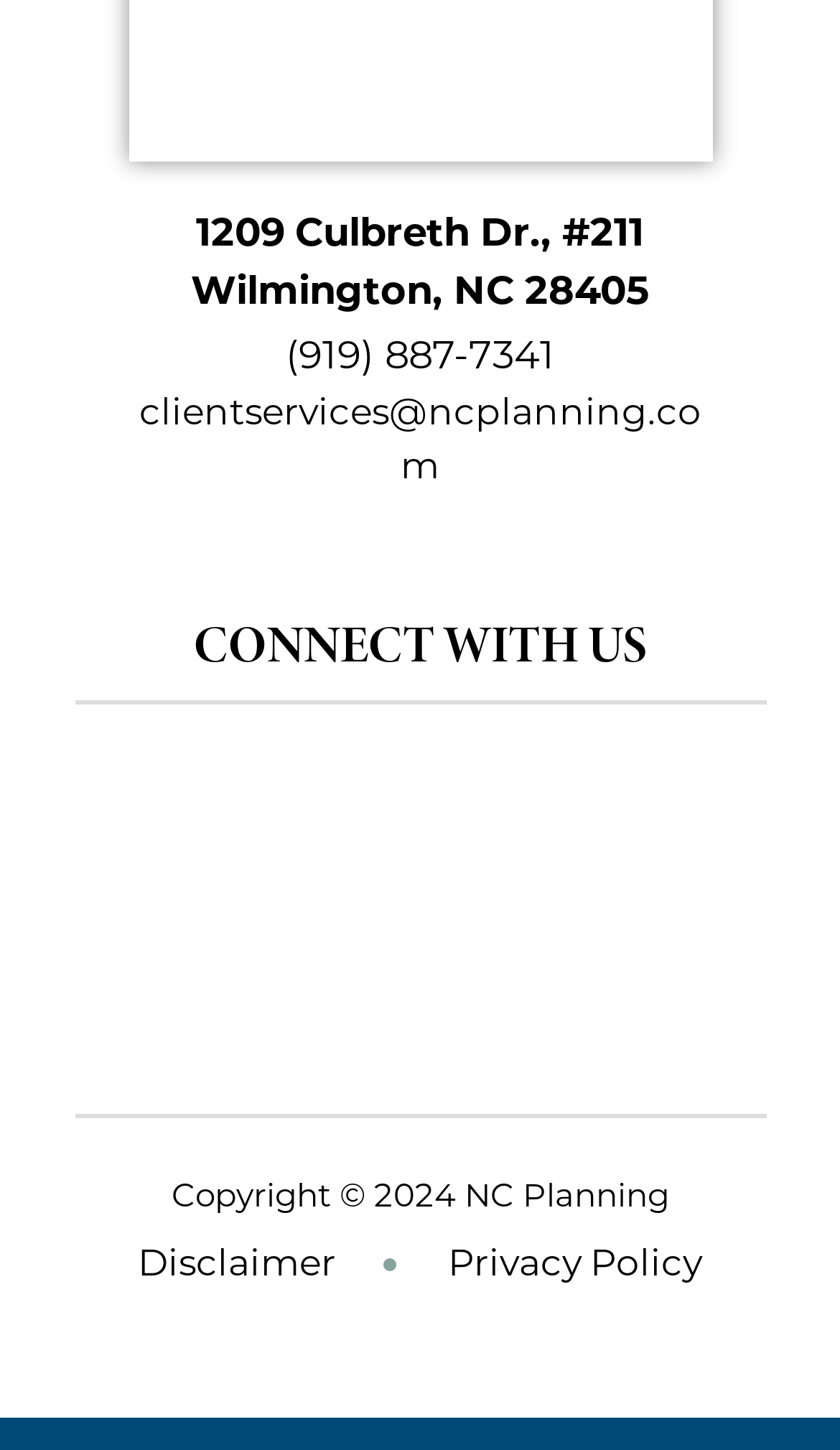Identify the bounding box for the UI element described as: "1209 Culbreth Dr., #211". The coordinates should be four float numbers between 0 and 1, i.e., [left, top, right, bottom].

[0.233, 0.144, 0.767, 0.177]